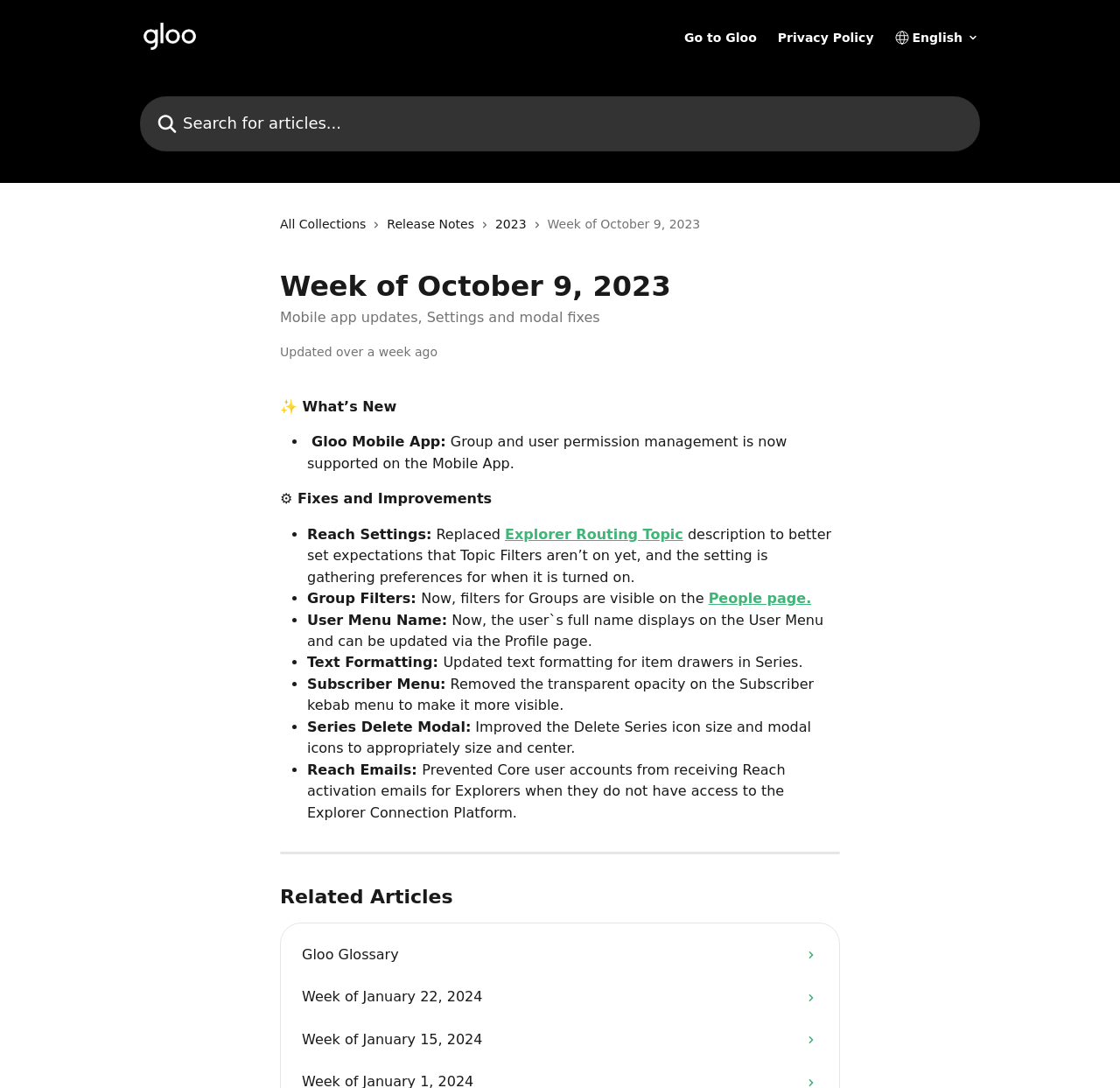Provide a one-word or one-phrase answer to the question:
What is the purpose of the 'Reach Settings' update?

Replaced description